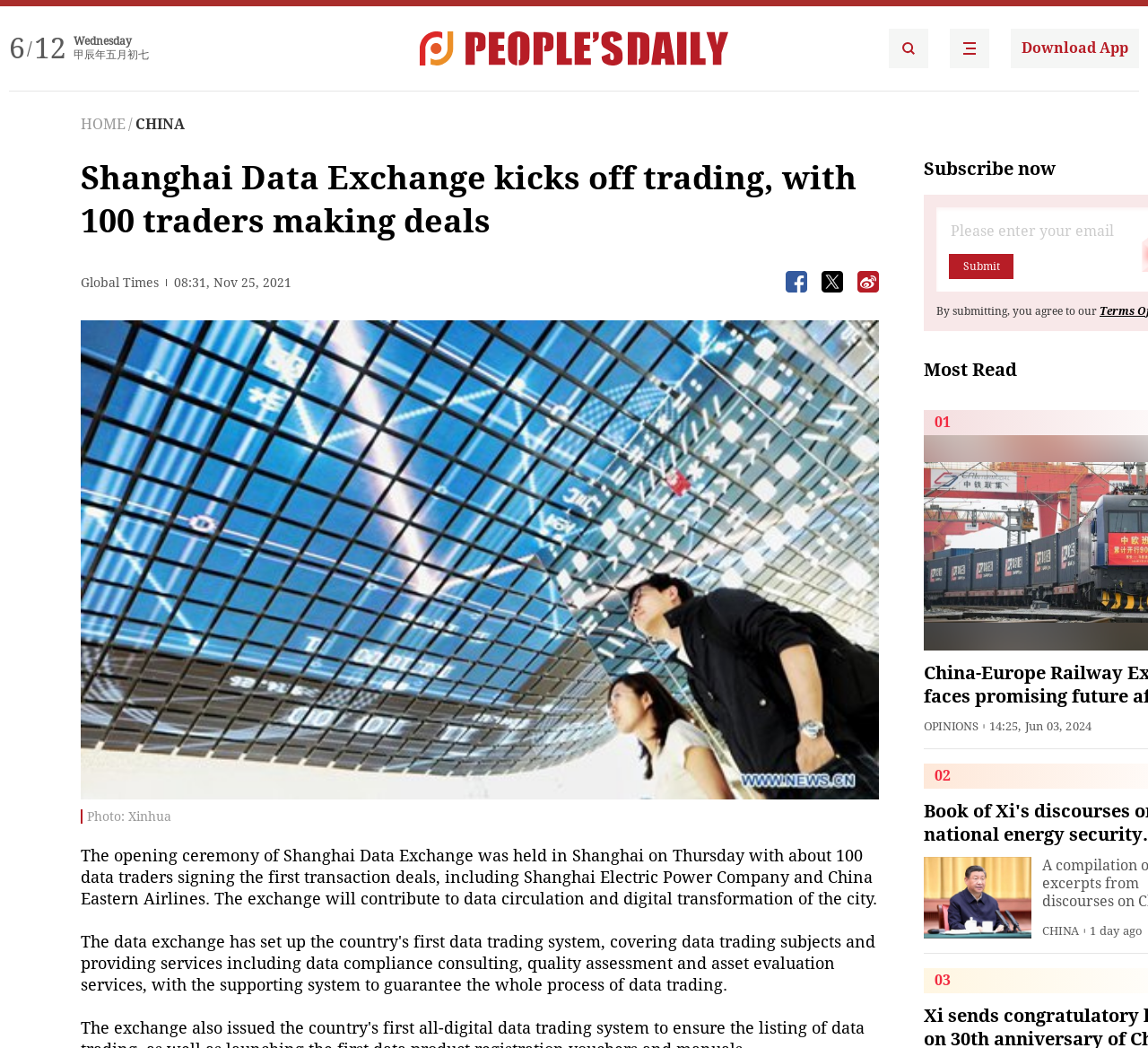Give a full account of the webpage's elements and their arrangement.

The webpage appears to be a news article from the People's Daily English language App. At the top left corner, there is a date display showing "6/12 Wednesday" and a Chinese calendar date "甲辰年五月初七". Below this, there is a link to the app's homepage with a corresponding image.

The main article title "Shanghai Data Exchange kicks off trading, with 100 traders making deals" is prominently displayed in the top center of the page. Below the title, there are three buttons with corresponding images, likely for social media sharing.

The article's main content is accompanied by a large image that takes up most of the page's width. The image is captioned "Photo: Xinhua" and is likely related to the Shanghai Data Exchange event. The article text describes the opening ceremony of the exchange, where about 100 data traders signed the first transaction deals, including Shanghai Electric Power Company and China Eastern Airlines.

On the right side of the page, there is a section with a "Subscribe now" button and a "Submit" button below it. There is also a "Most Read" section with a headline "OPINIONS" and a corresponding article with a date "14:25, Jun 03, 2024". Below this, there is an image with a caption "Book of Xi's discourses on national energy security published" and a "CHINA" label with a "1 day ago" timestamp.

At the bottom of the page, there is a small section with a date display showing "03" and a link to the app's homepage with a corresponding image.